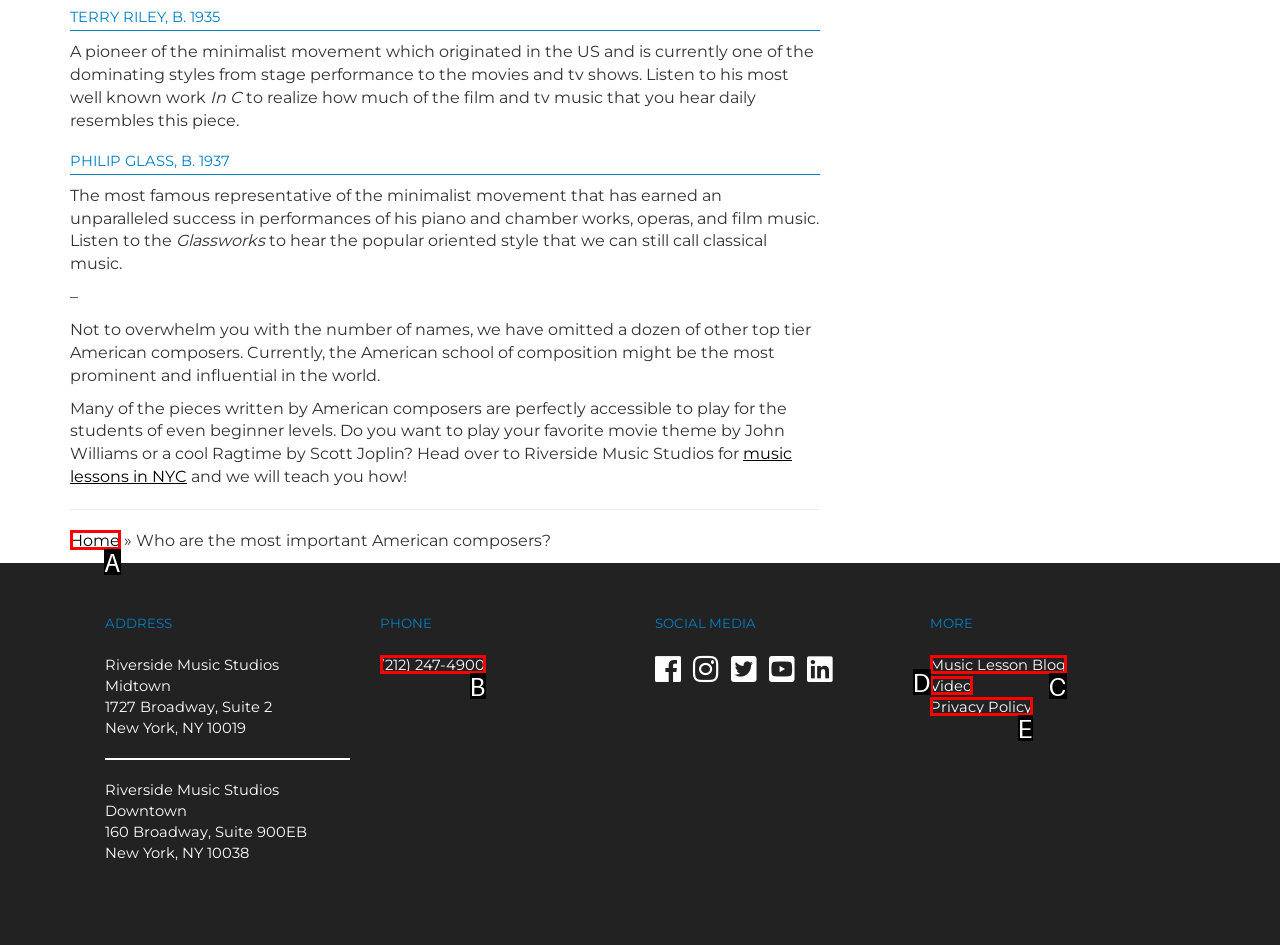Which option corresponds to the following element description: Music Lesson Blog?
Please provide the letter of the correct choice.

C